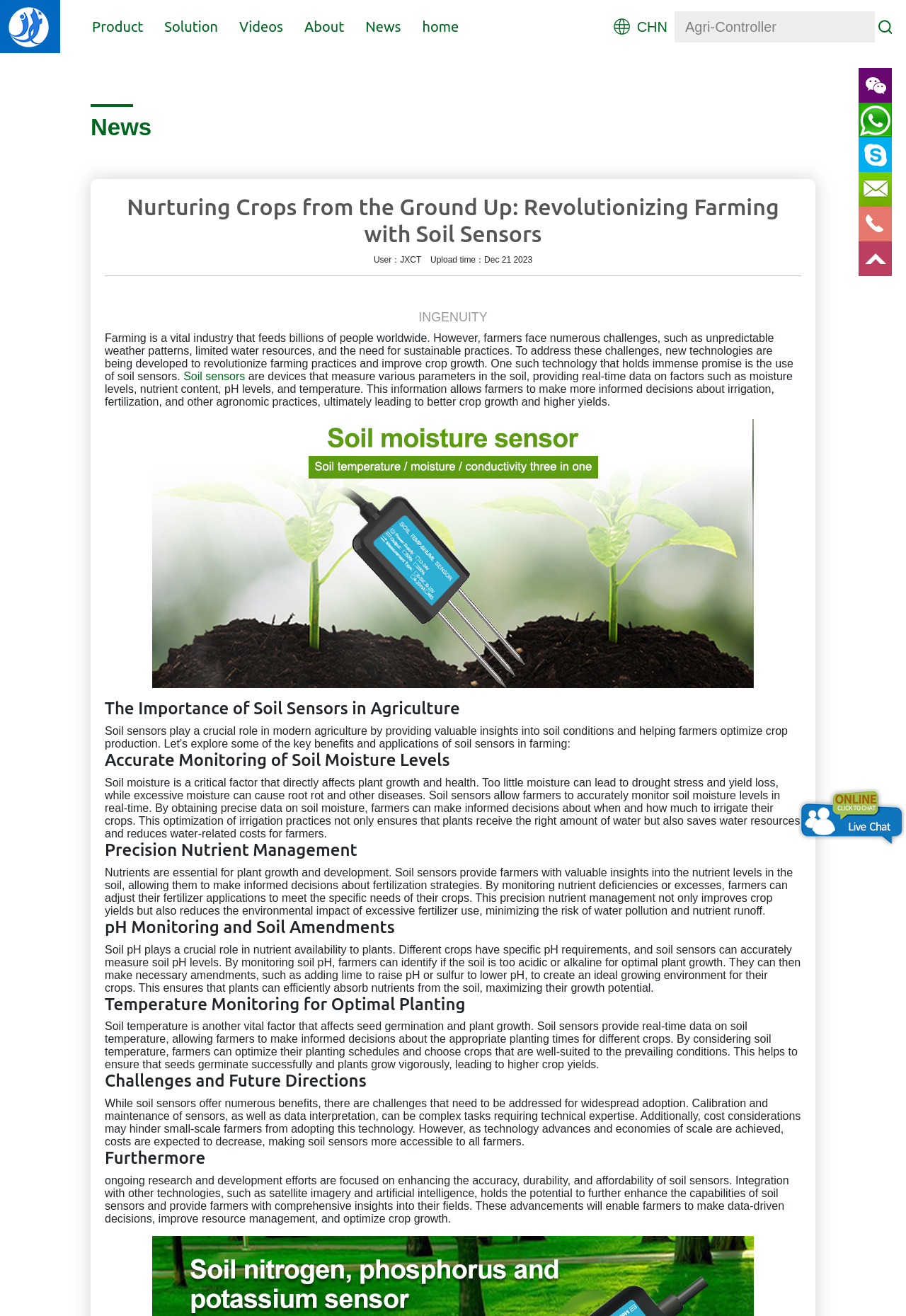Identify the bounding box coordinates of the clickable region required to complete the instruction: "View the image of soil moisture sensors". The coordinates should be given as four float numbers within the range of 0 and 1, i.e., [left, top, right, bottom].

[0.168, 0.311, 0.832, 0.531]